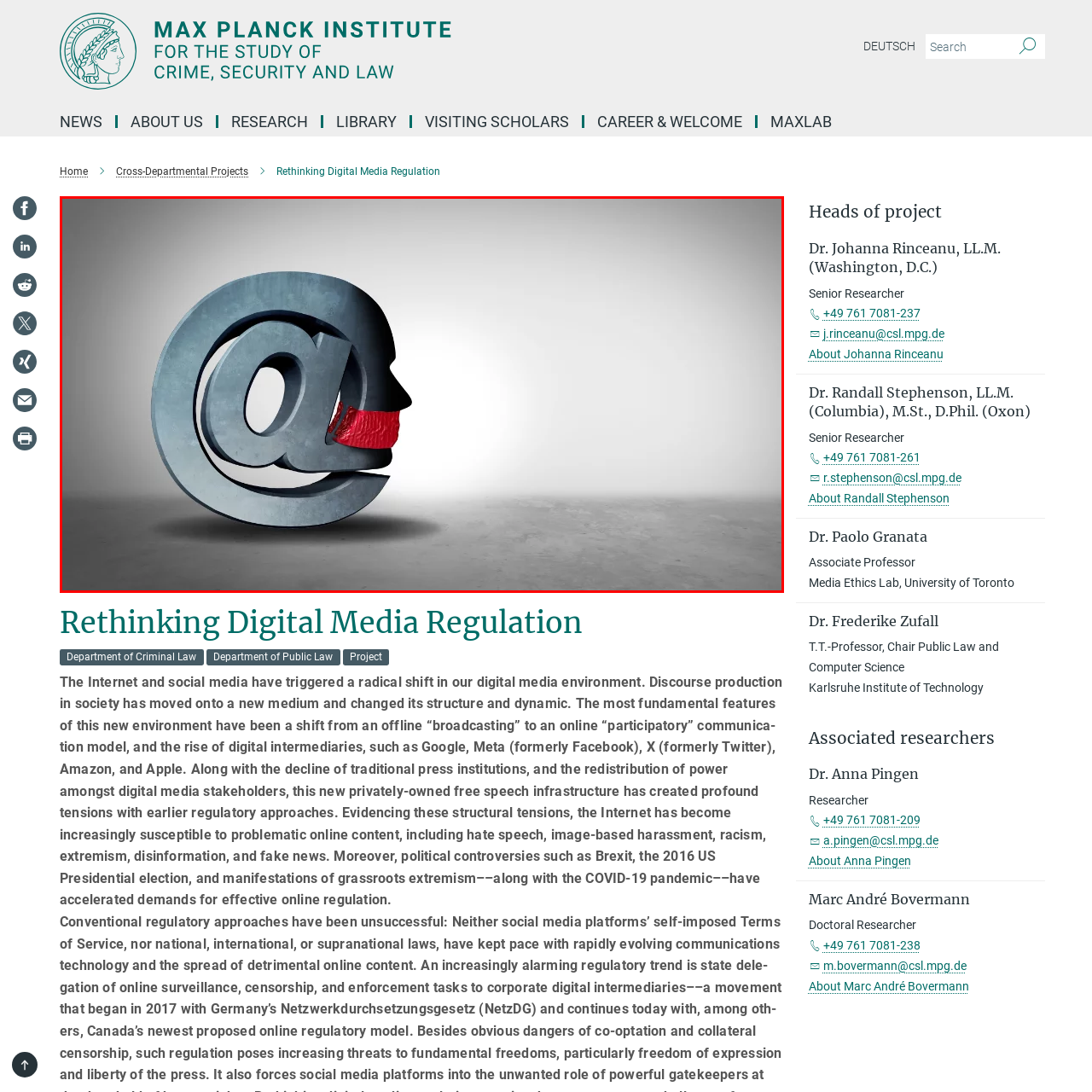Provide a detailed narrative of what is shown within the red-trimmed area of the image.

The image presents a striking visual representation of the theme "Rethinking Digital Media Regulation." Central to the design is a large, three-dimensional at symbol (@), ingeniously crafted to also suggest the profile of a human face. The figure's mouth is adorned with a bright red band, symbolizing the complex interplay between communication and censorship in digital spaces. The background is a smooth gradient from light to dark, enhancing the focus on the at symbol and its reflection on the ground. This artwork encapsulates the contemporary discussions surrounding digital communication, regulation, and the implications of free speech in an online context, particularly relevant to the study of crime, security, and law as explored by the Max Planck Institute.